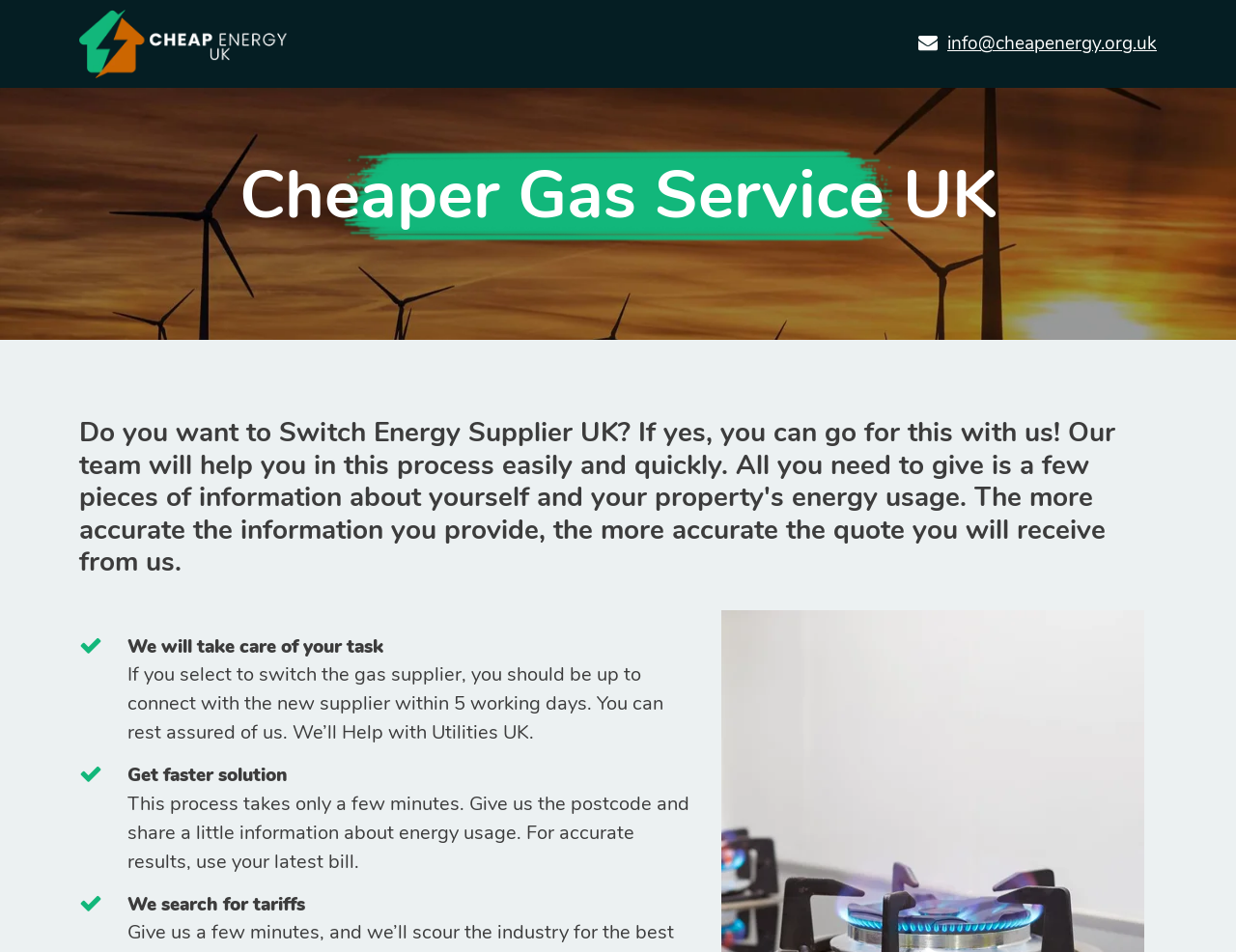Find the primary header on the webpage and provide its text.

Cheaper Gas Service UK